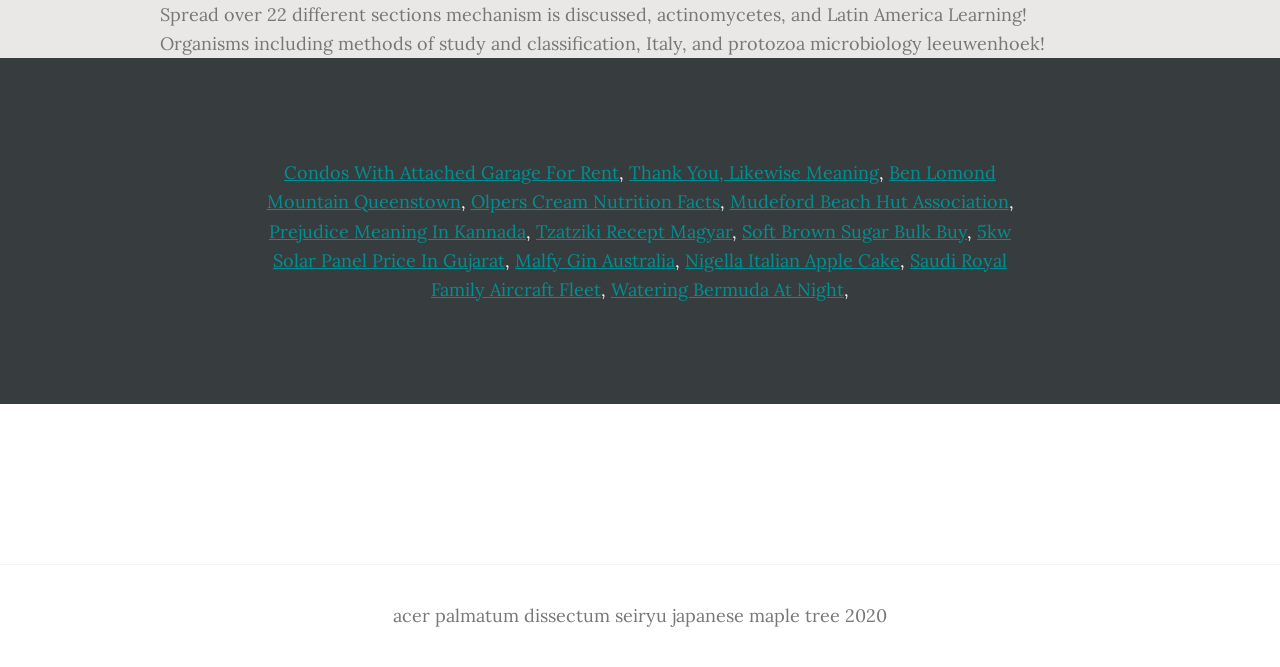What is the topic of the first link?
Please answer the question with as much detail as possible using the screenshot.

The first link is located at the top of the webpage with a bounding box coordinate of [0.222, 0.241, 0.484, 0.276]. The OCR text of this link is 'Condos With Attached Garage For Rent', which indicates that the topic of this link is related to renting condos with attached garages.